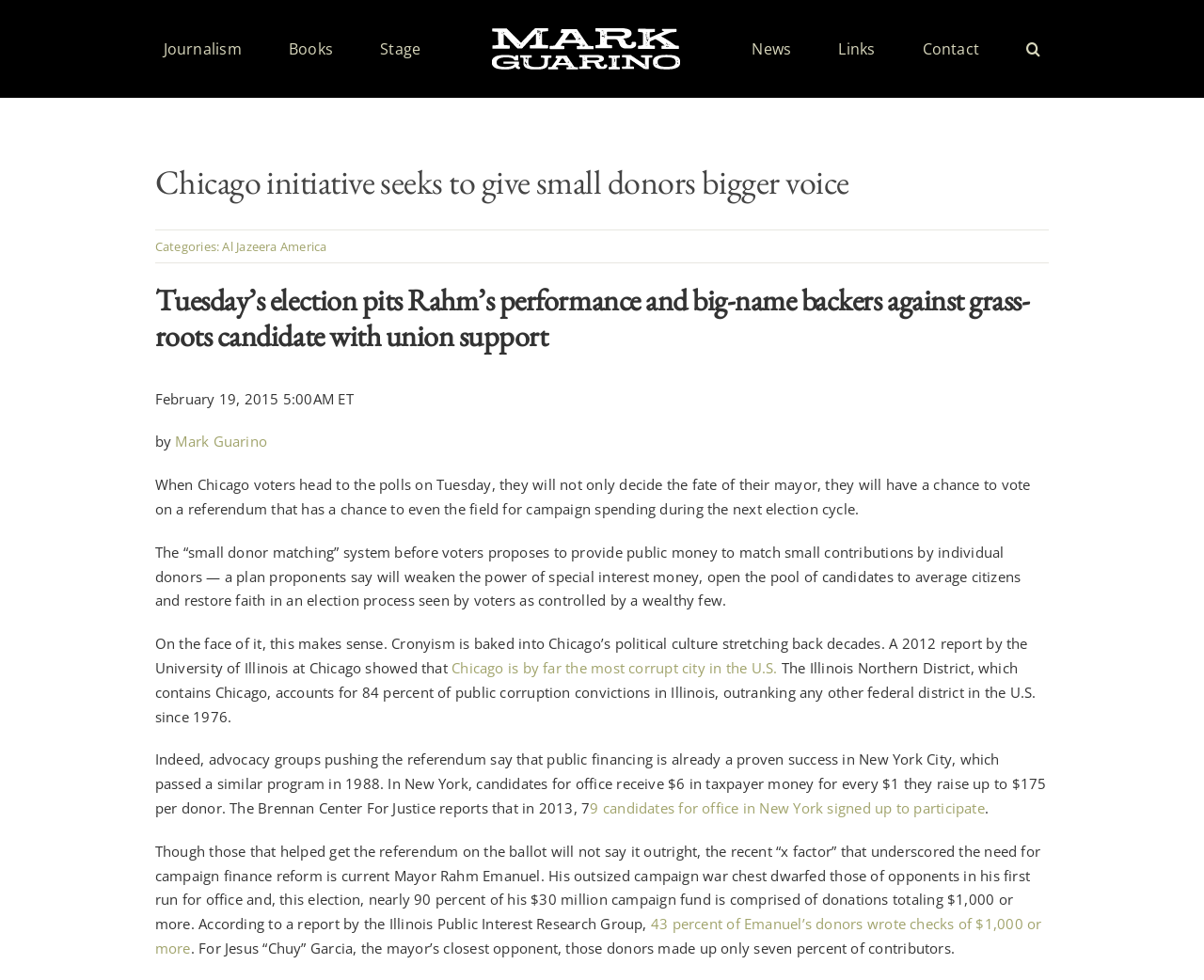Answer the question below in one word or phrase:
What is the name of the author of the article?

Mark Guarino